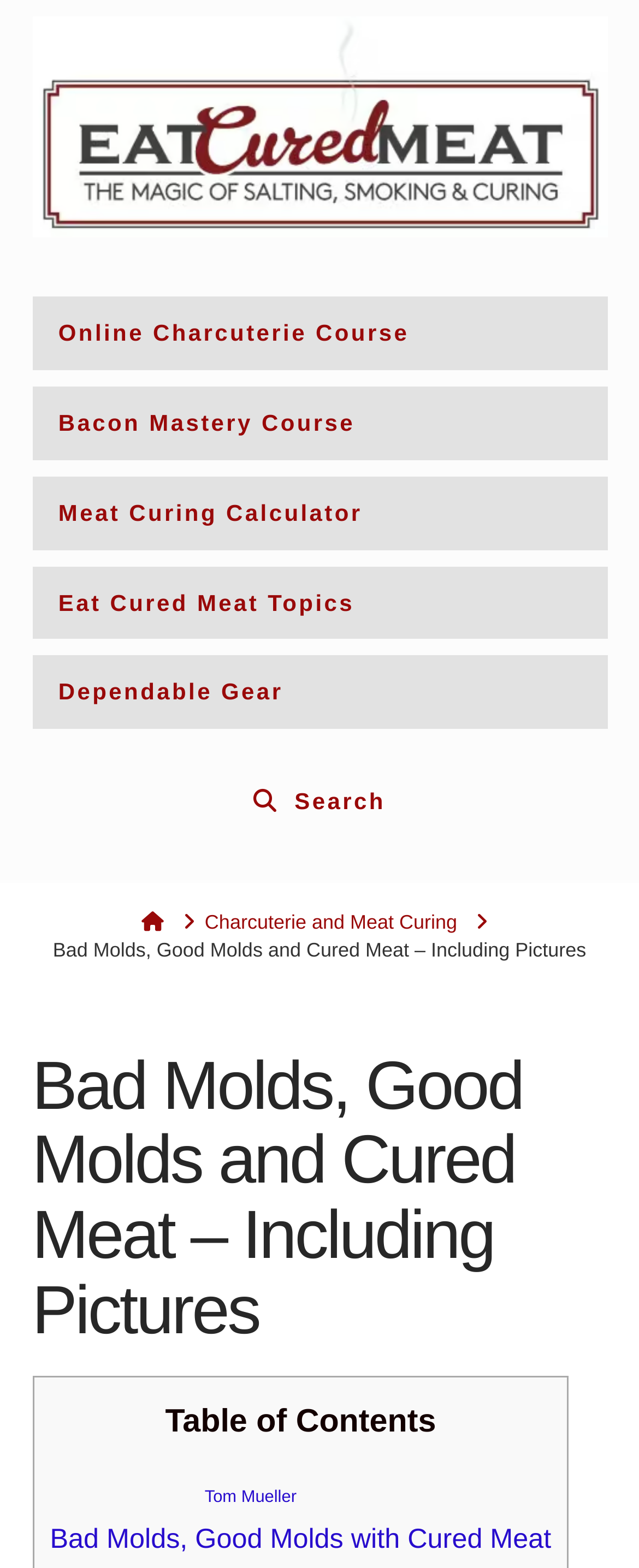Identify the bounding box coordinates for the UI element described as follows: Home. Use the format (top-left x, top-left y, bottom-right x, bottom-right y) and ensure all values are floating point numbers between 0 and 1.

[0.222, 0.58, 0.257, 0.597]